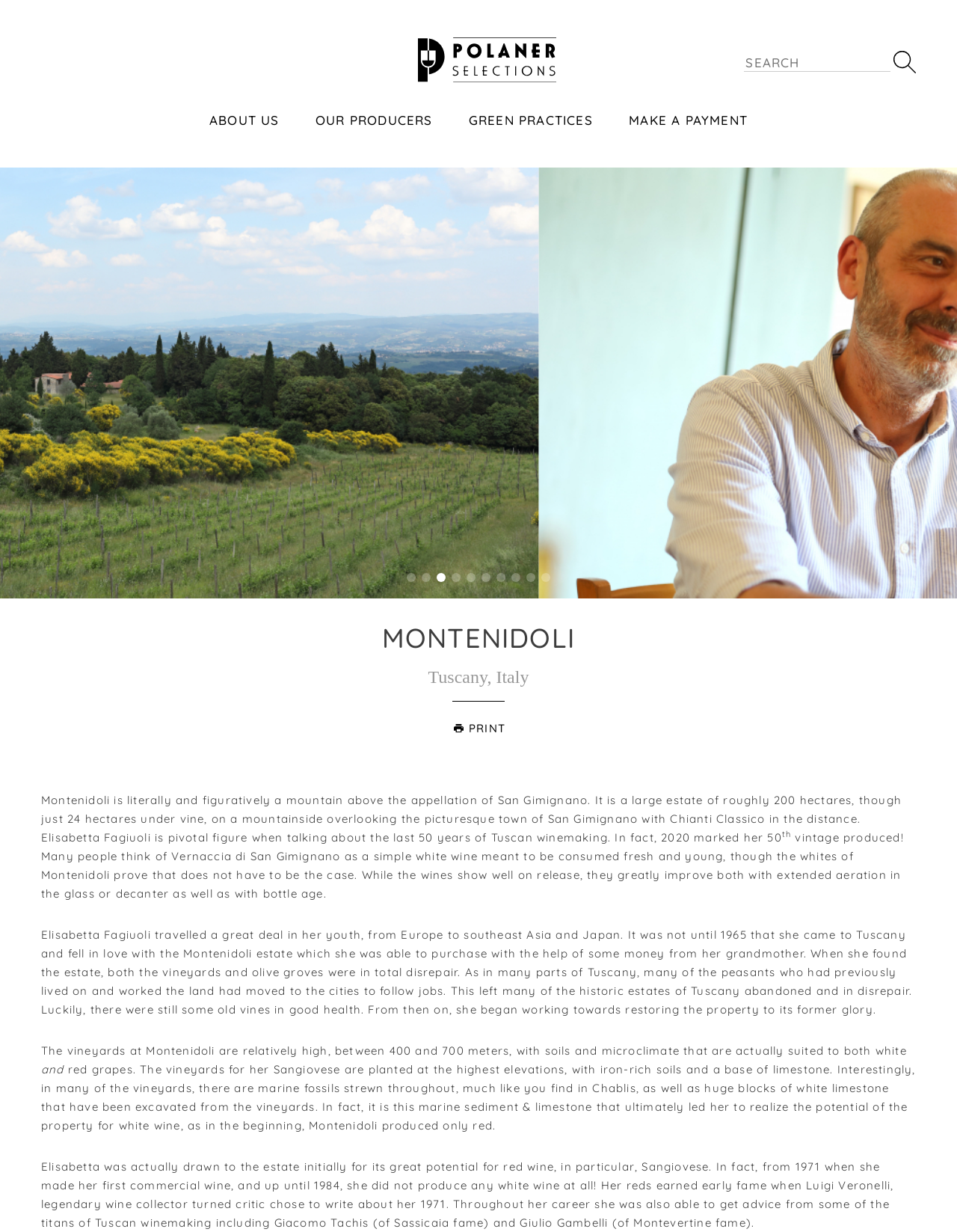Identify the coordinates of the bounding box for the element described below: "Make a Payment". Return the coordinates as four float numbers between 0 and 1: [left, top, right, bottom].

[0.657, 0.091, 0.781, 0.104]